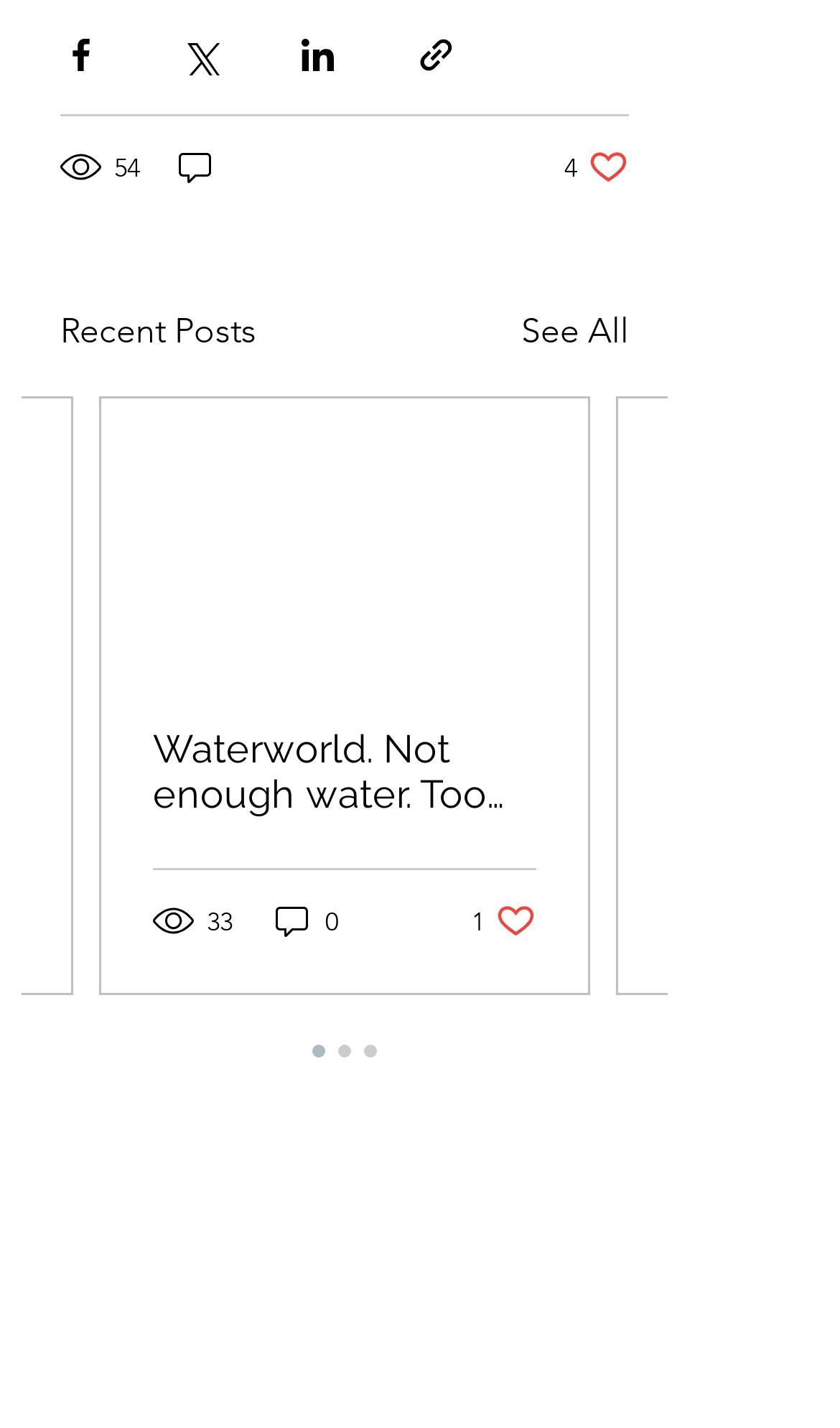Locate the bounding box coordinates of the clickable part needed for the task: "Share via Facebook".

[0.072, 0.025, 0.121, 0.053]